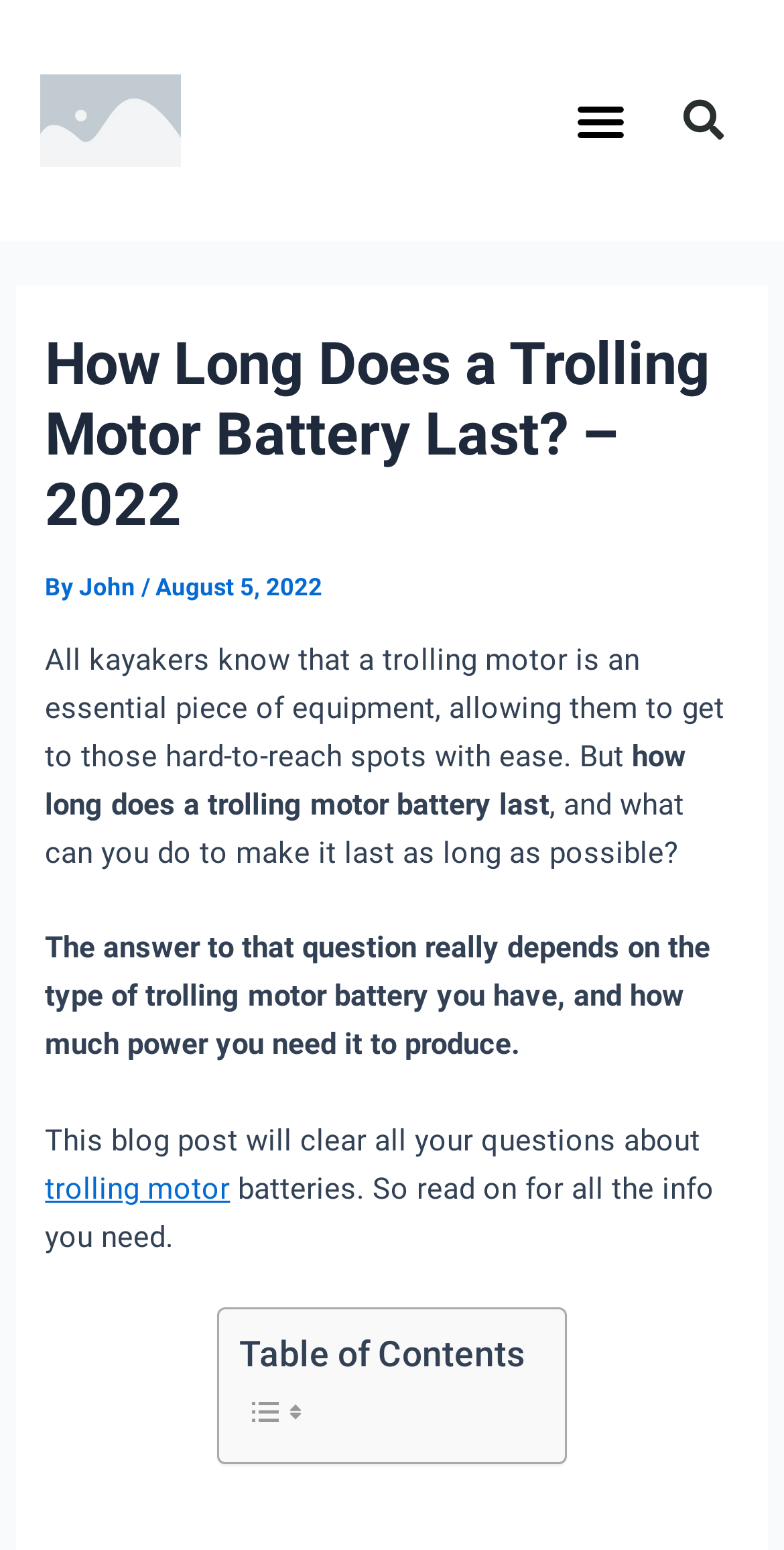Who is the author of this article?
Please answer the question with as much detail and depth as you can.

The author of this article is mentioned in the header section of the webpage, where it says 'By John'.